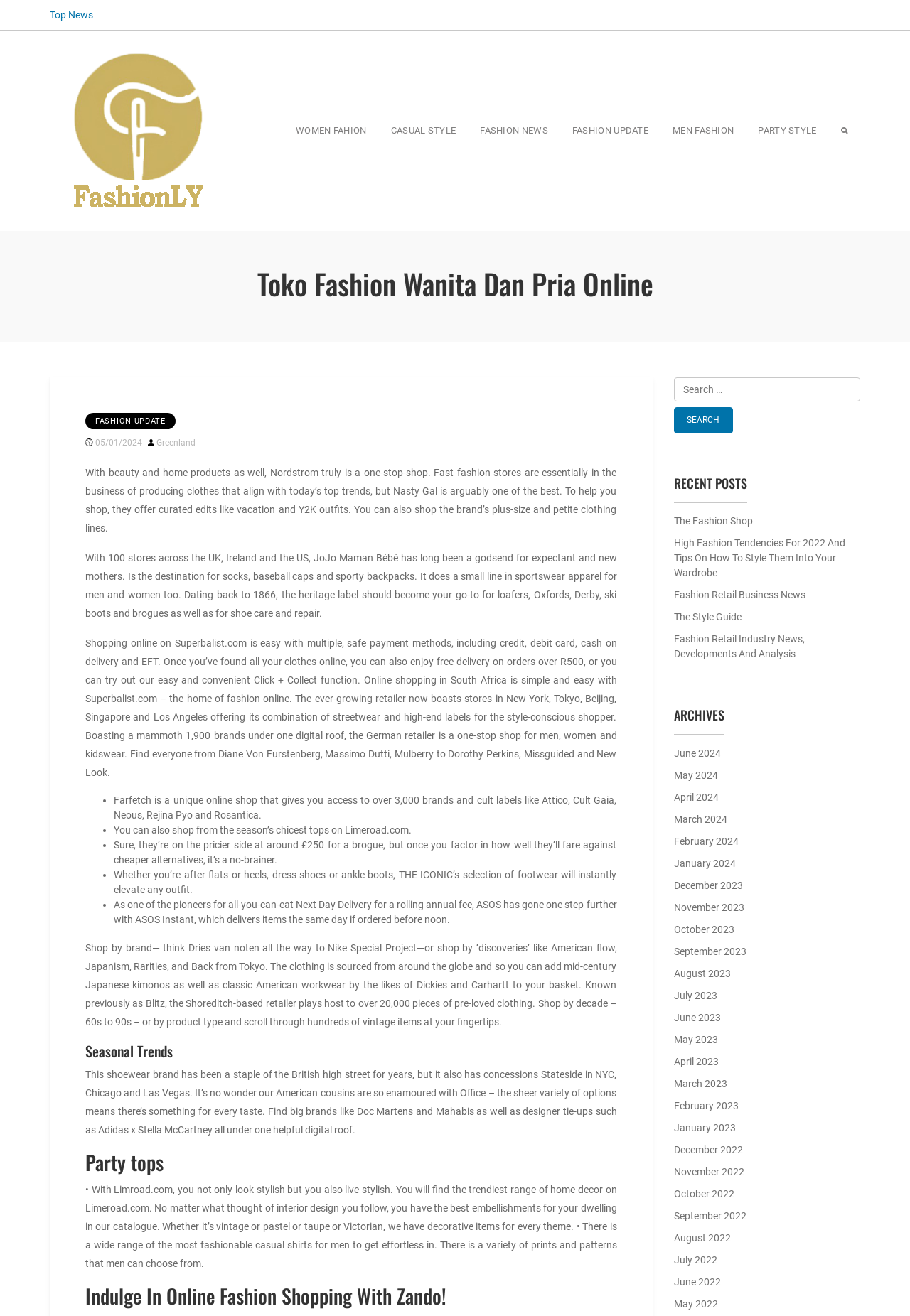Please find the main title text of this webpage.

Toko Fashion Wanita Dan Pria Online